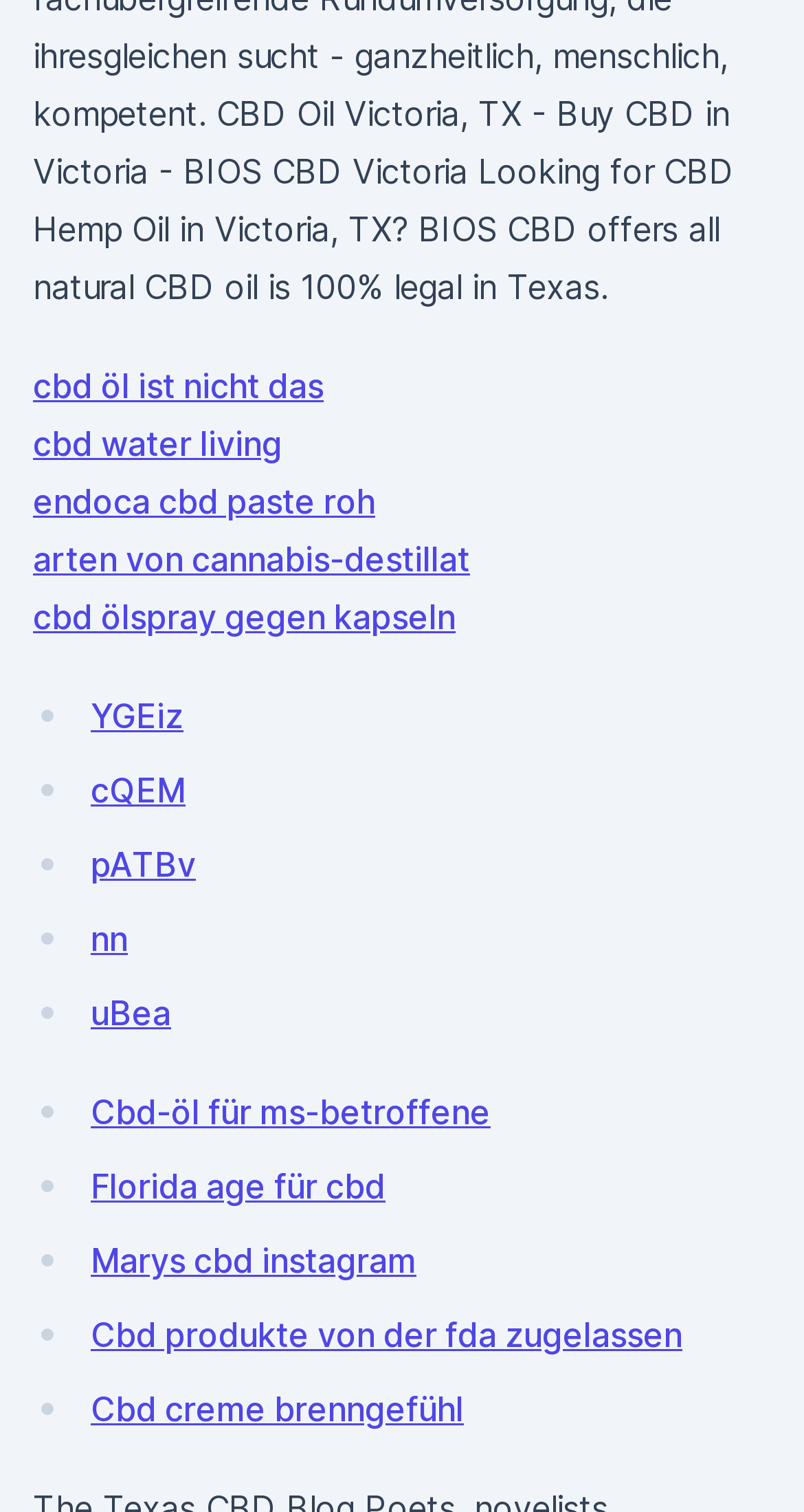Determine the bounding box coordinates of the section I need to click to execute the following instruction: "Click on the link about CBD oil". Provide the coordinates as four float numbers between 0 and 1, i.e., [left, top, right, bottom].

[0.041, 0.242, 0.403, 0.269]